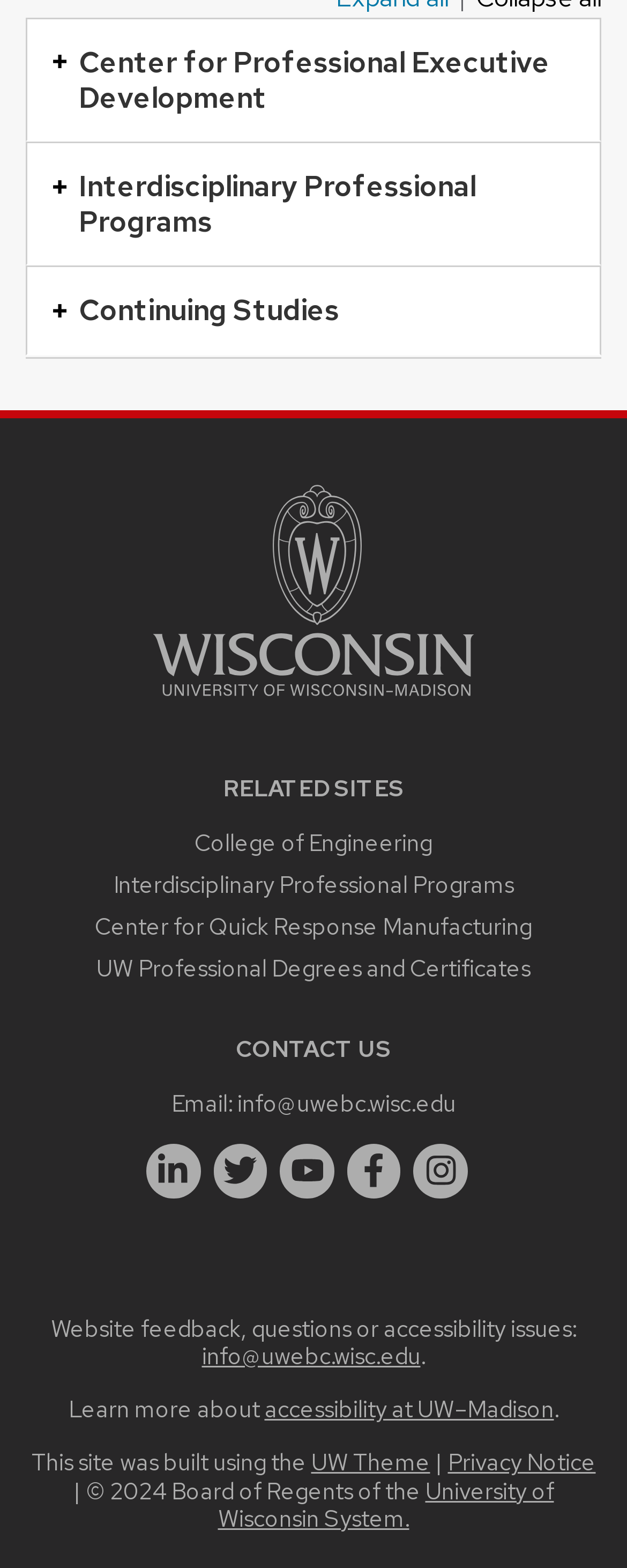Please respond to the question using a single word or phrase:
What is the email address for website feedback or questions?

info@uwebc.wisc.edu